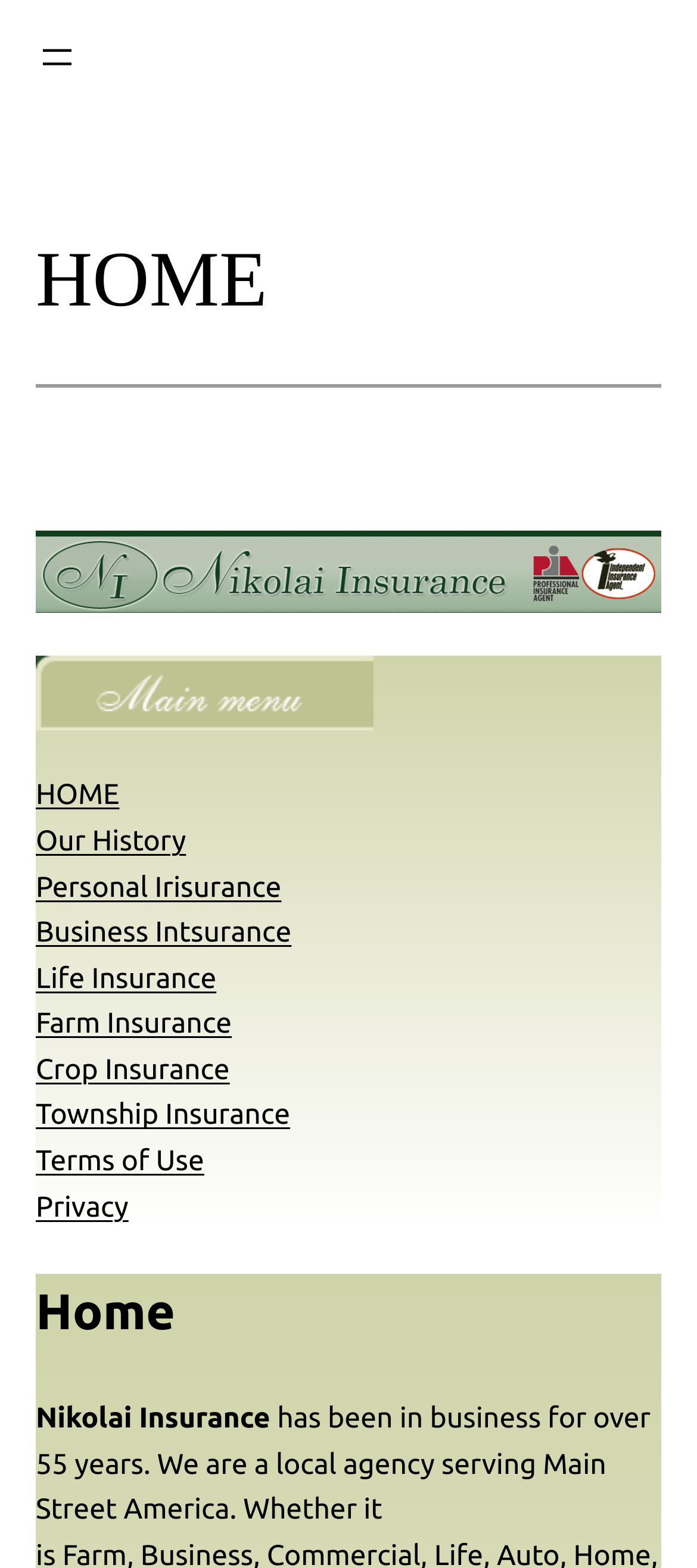Answer the following inquiry with a single word or phrase:
What is the first link in the header navigation?

HOME